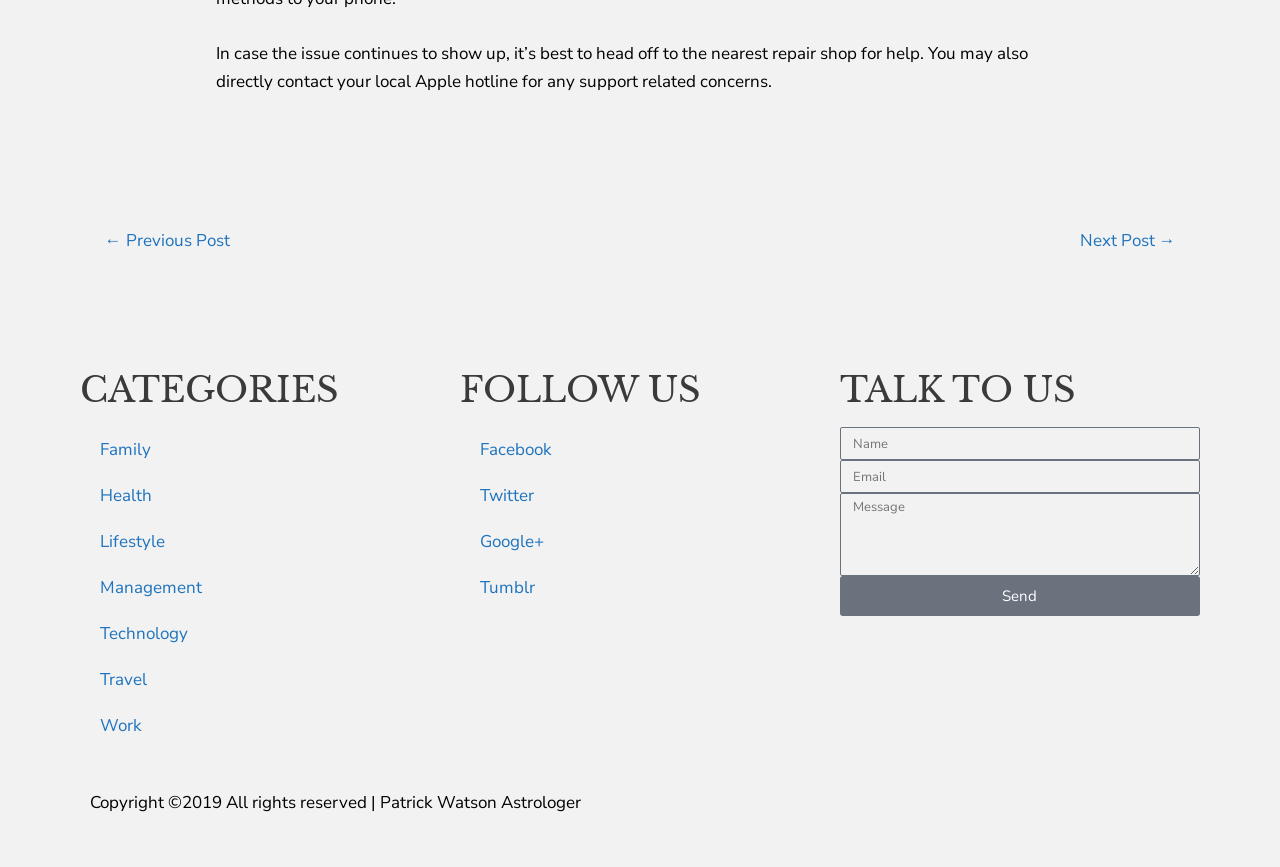Determine the bounding box of the UI element mentioned here: "Family". The coordinates must be in the format [left, top, right, bottom] with values ranging from 0 to 1.

[0.062, 0.493, 0.344, 0.546]